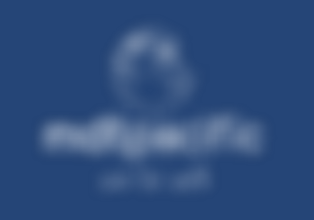Use one word or a short phrase to answer the question provided: 
What type of font is used for the brand name?

Bold, modern